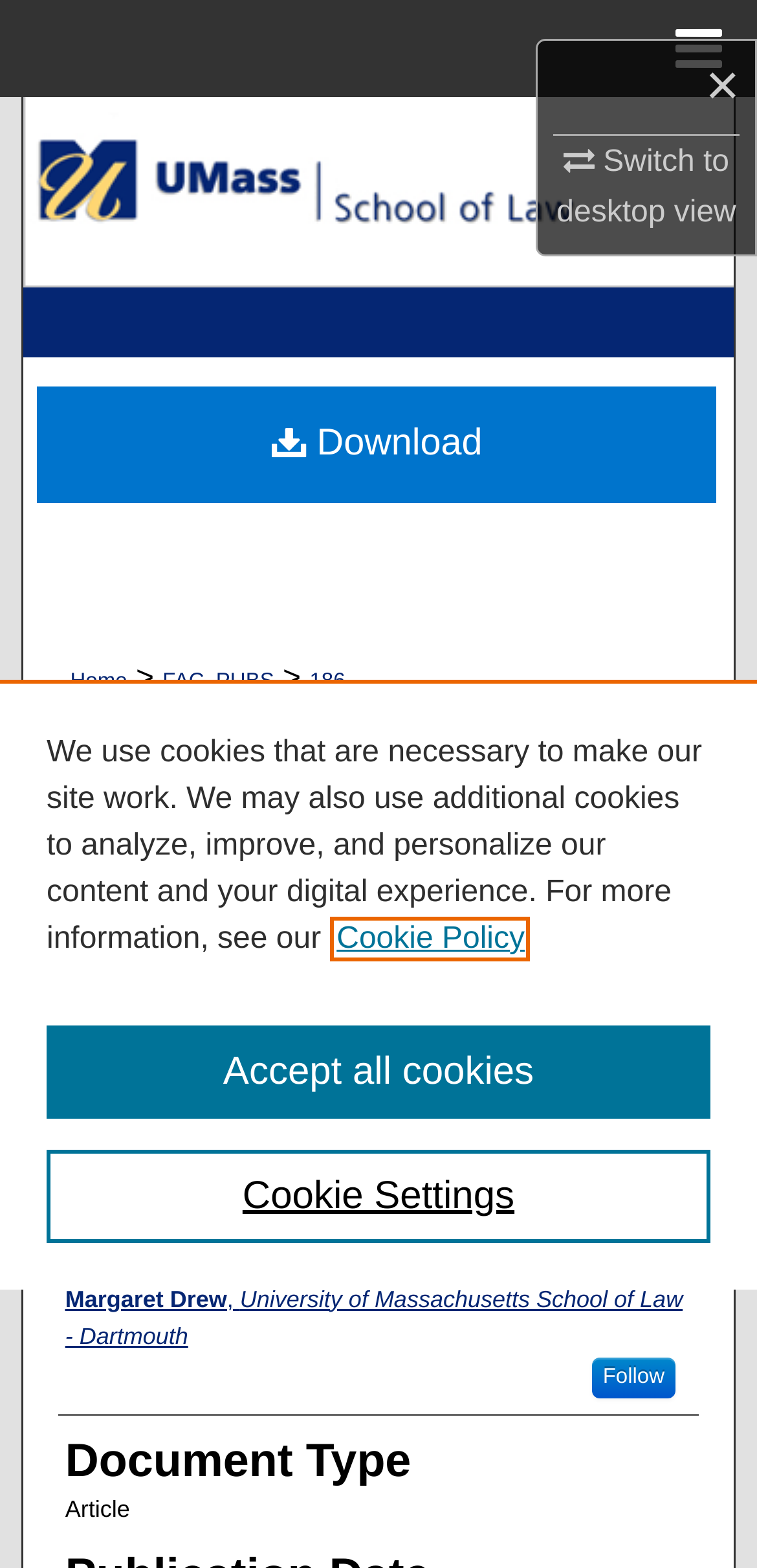Please find the bounding box coordinates for the clickable element needed to perform this instruction: "Browse Collections".

[0.0, 0.124, 1.0, 0.186]